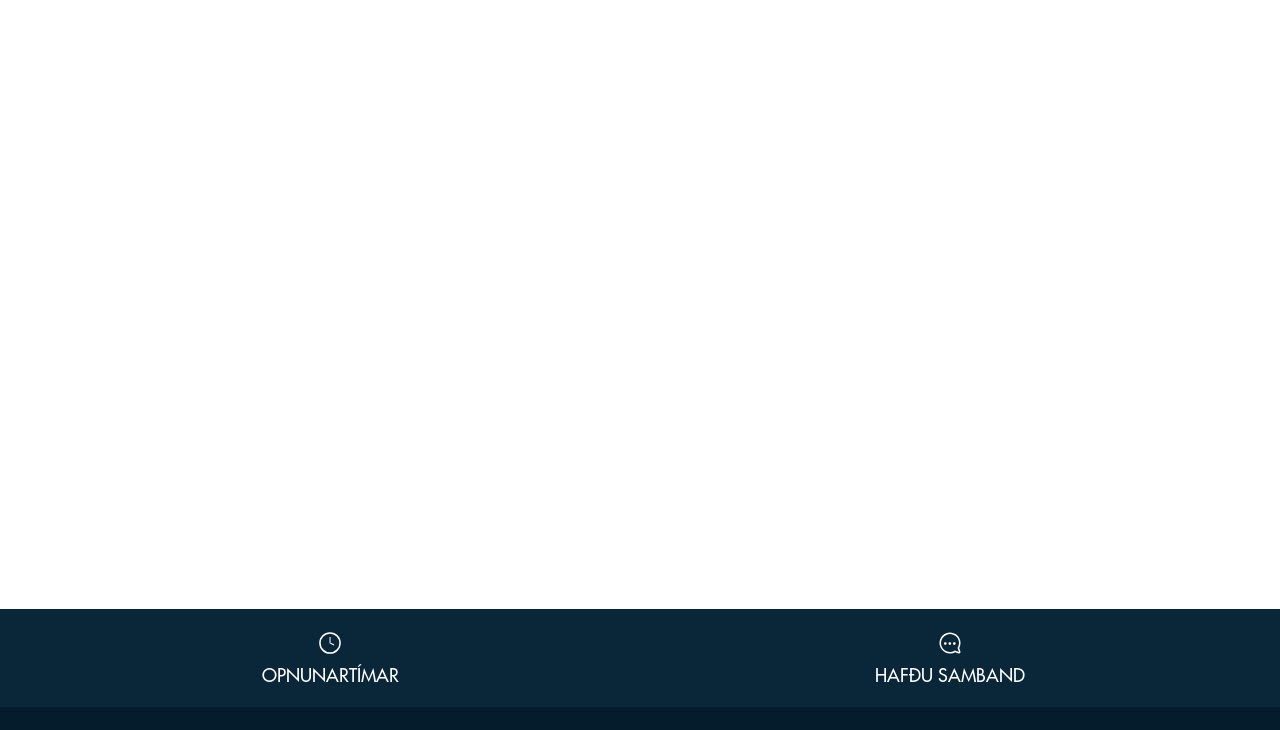Please predict the bounding box coordinates of the element's region where a click is necessary to complete the following instruction: "Check OPNUNARTÍMAR". The coordinates should be represented by four float numbers between 0 and 1, i.e., [left, top, right, bottom].

[0.023, 0.862, 0.492, 0.94]